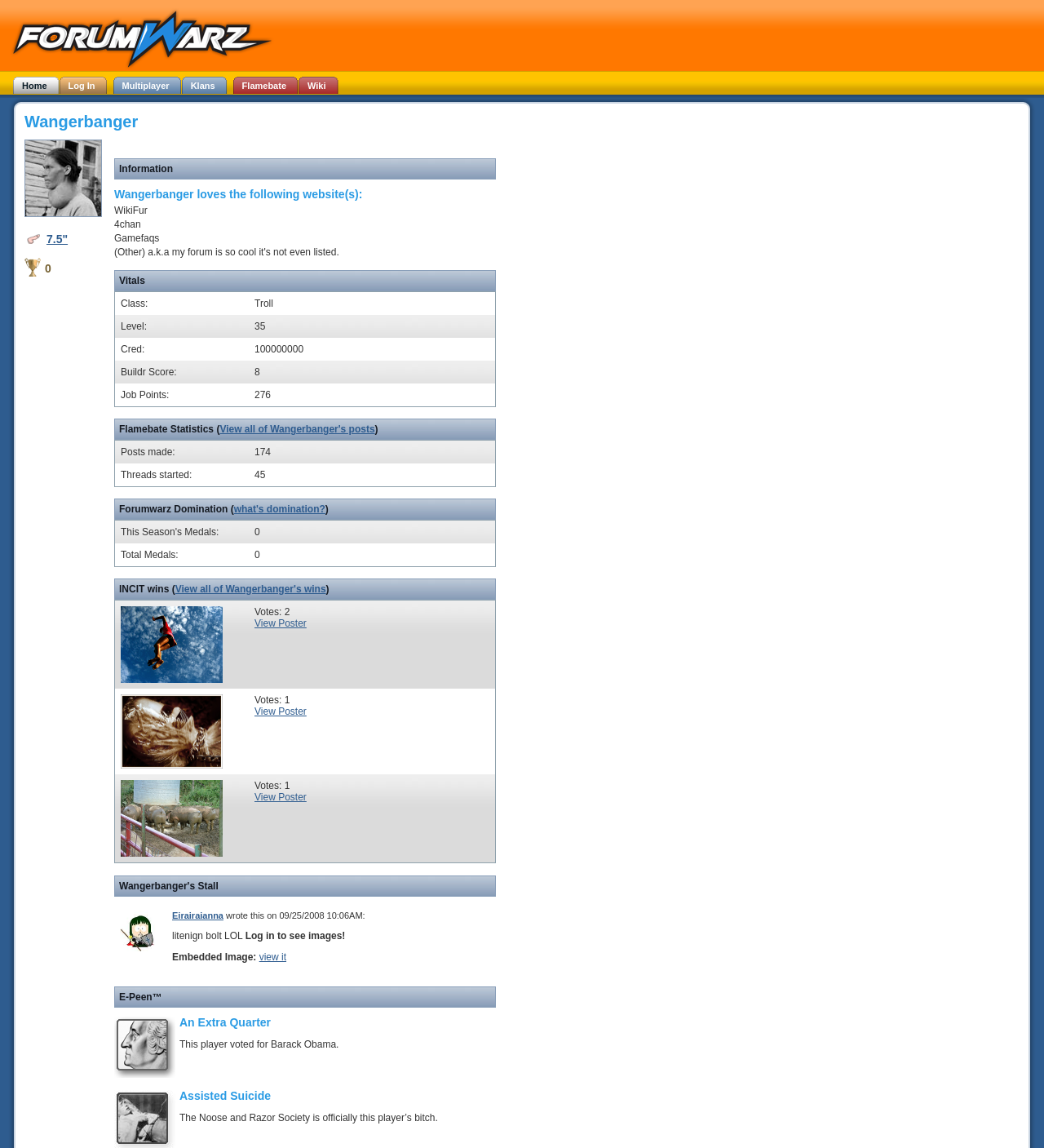Provide a short, one-word or phrase answer to the question below:
How many posts has Wangerbanger made?

174